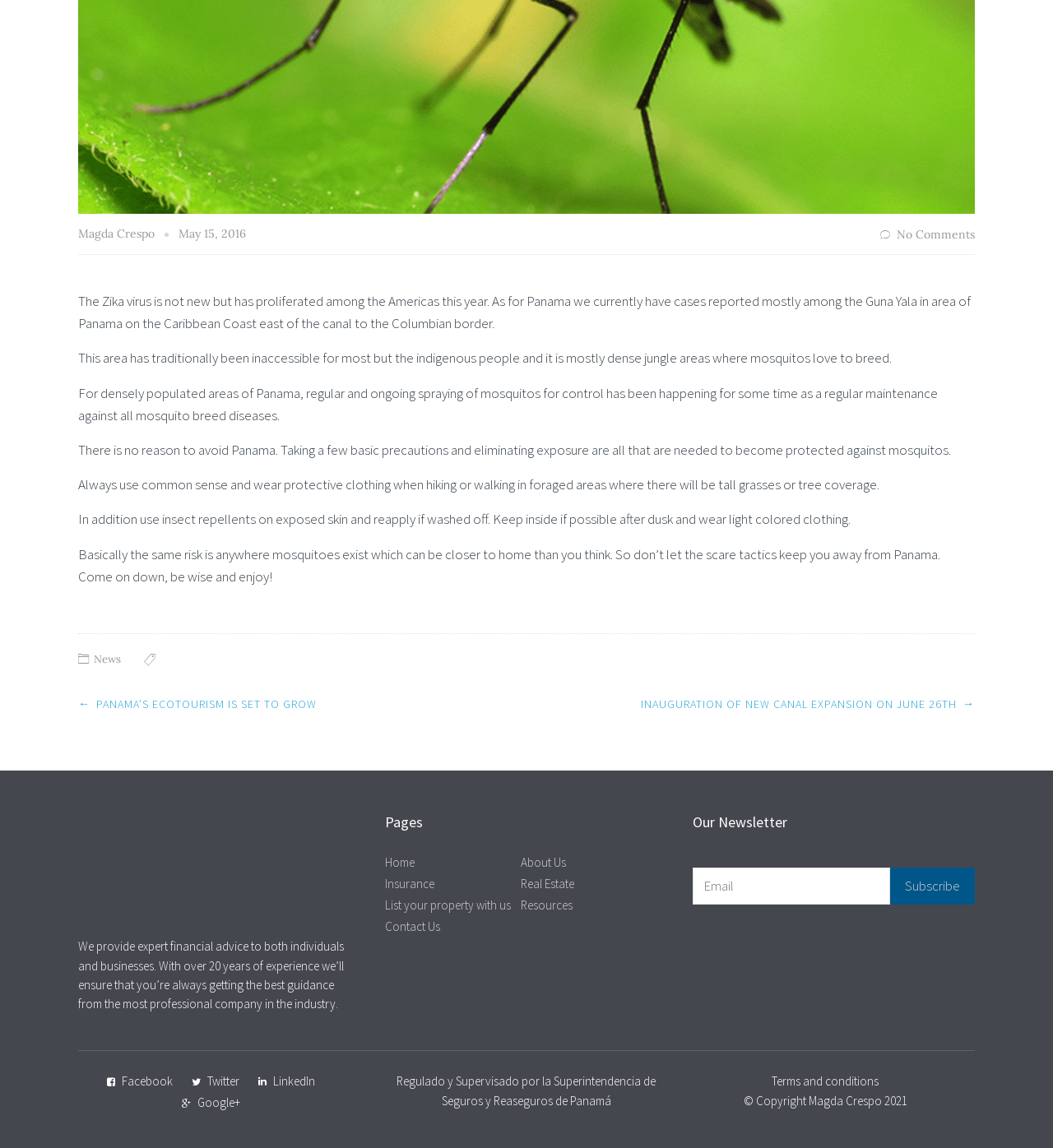Locate the UI element described by Insurance and provide its bounding box coordinates. Use the format (top-left x, top-left y, bottom-right x, bottom-right y) with all values as floating point numbers between 0 and 1.

[0.366, 0.763, 0.413, 0.777]